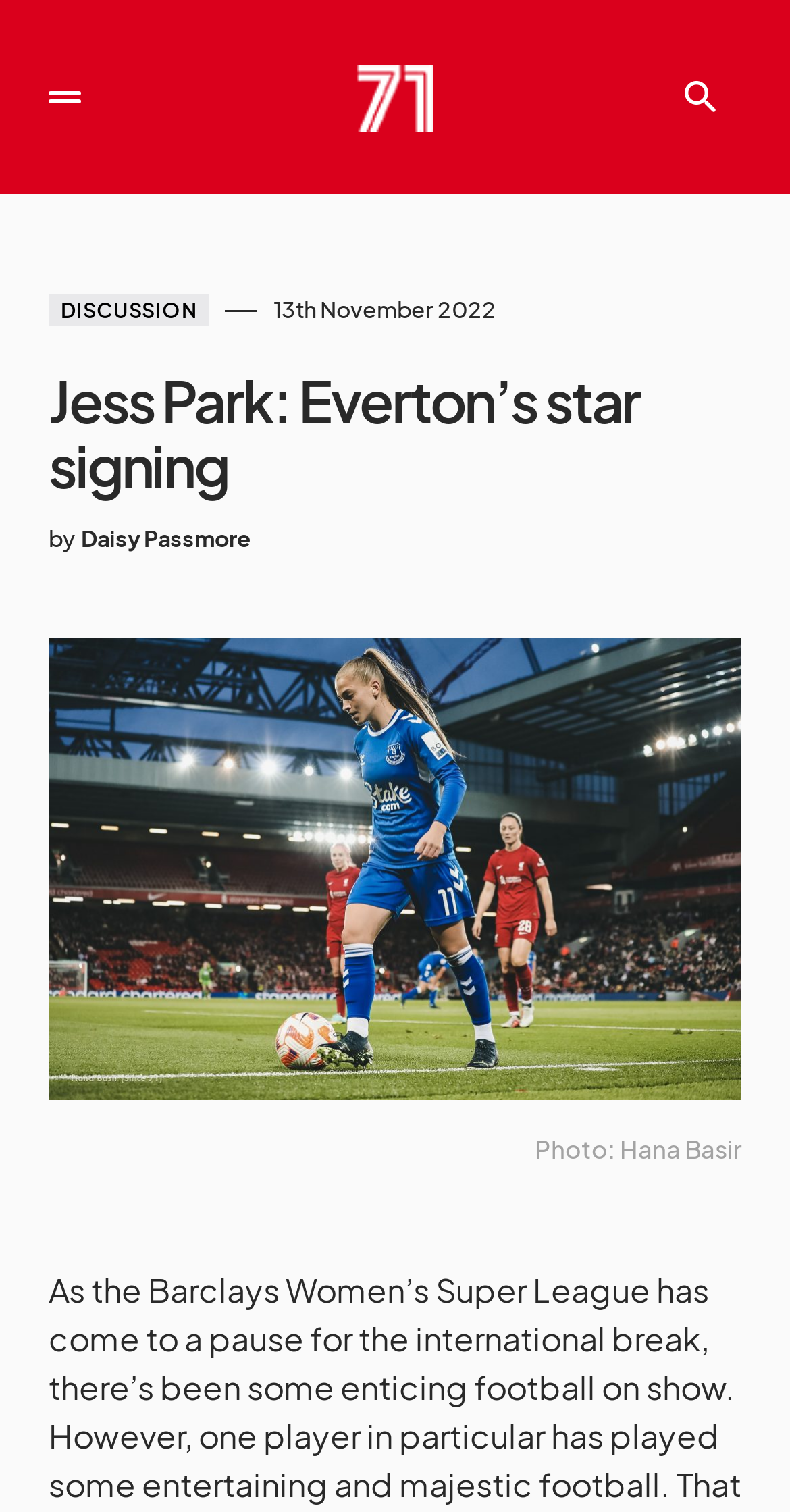Give a detailed account of the webpage, highlighting key information.

The webpage appears to be an article about Jess Park, a star signing for Everton. At the top left, there is a button with no text, and next to it, a link to "Since 71" with an accompanying image. On the top right, there is another button with an icon. 

Below the top section, there is a link to "DISCUSSION" on the left, followed by the date "13th November 2022" in the middle. The main heading "Jess Park: Everton’s star signing" spans across the page. 

Under the heading, there is a byline with the text "by" on the left, followed by a link to the author's name, "Daisy Passmore". A large figure takes up most of the page, with a figcaption at the bottom containing the text "Photo: Hana Basir".